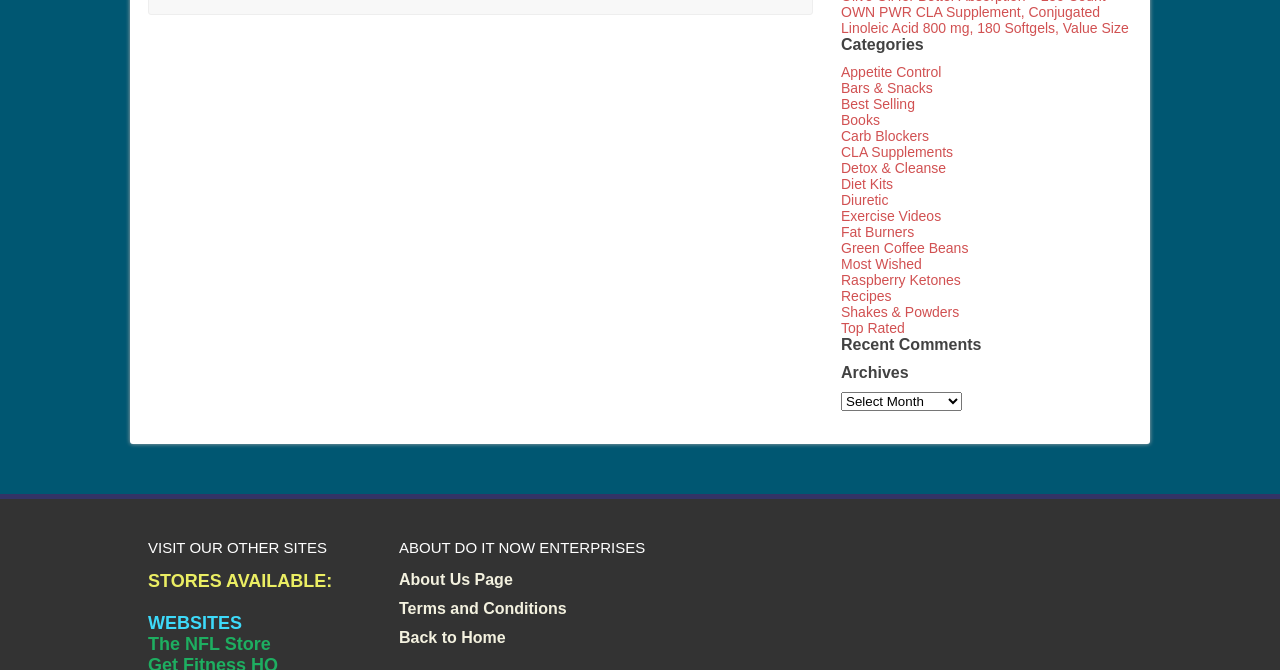Use a single word or phrase to answer the question:
What is the last category listed?

Top Rated